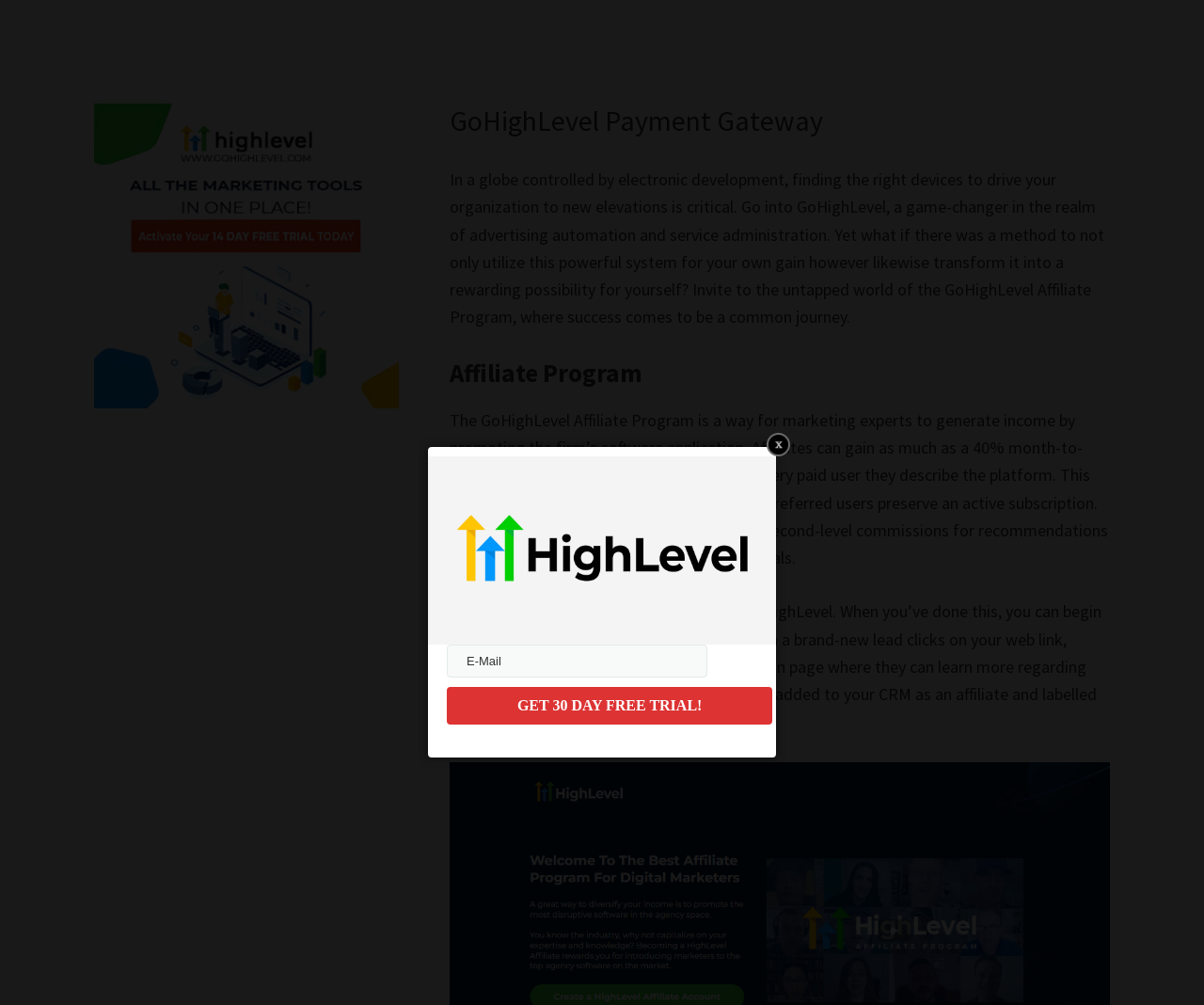Create a detailed summary of all the visual and textual information on the webpage.

The webpage is about GoHighLevel Payment Gateway, providing an in-depth overview of the platform. At the top, there are two links, "Skip to main content" and "Skip to primary sidebar", which are positioned at the top-left corner of the page.

Below these links, there is a header section with a heading "GoHighLevel Payment Gateway" that spans across most of the page width. This header is followed by a paragraph of text that introduces GoHighLevel as a game-changer in advertising automation and service administration, and mentions the GoHighLevel Affiliate Program.

Underneath this introductory text, there is a heading "Affiliate Program" that is centered on the page. The affiliate program is explained in two paragraphs of text, which describe how marketing experts can generate income by promoting GoHighLevel's software and earn up to 40% monthly recurring commission.

To the left of the main content, there is a primary sidebar that takes up about a quarter of the page width. The sidebar has a heading "Primary Sidebar" and contains a link.

At the bottom of the page, there is a section with a textbox labeled "E-Mail" and a button "GET 30 DAY FREE TRIAL!" that is positioned to the right of the textbox. This section is likely a call-to-action for visitors to sign up for a free trial.

There are no images on the page. Overall, the webpage is focused on providing information about GoHighLevel Payment Gateway and its affiliate program, with a clear and organized layout.